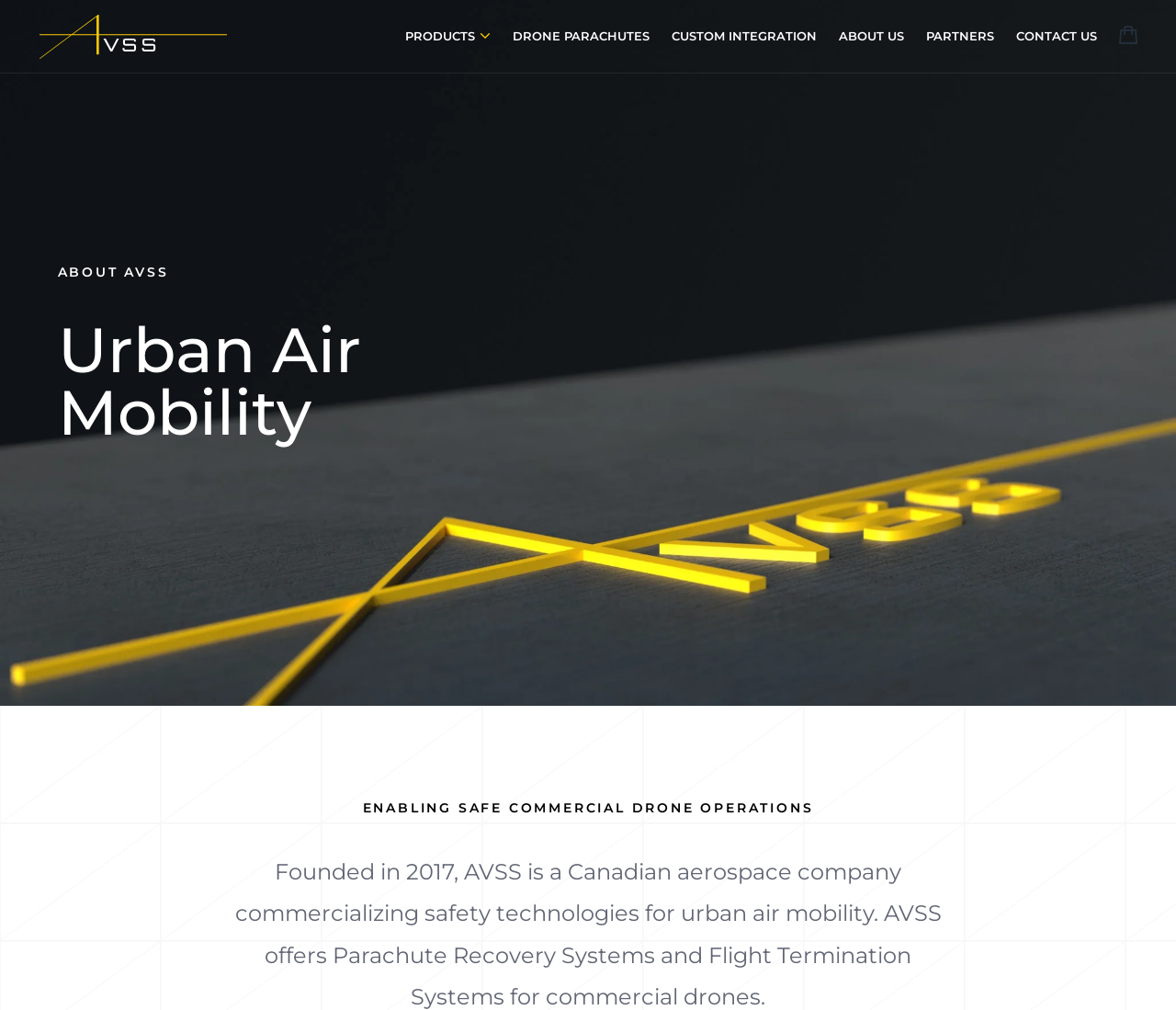Give a concise answer using only one word or phrase for this question:
When was the company founded?

2017